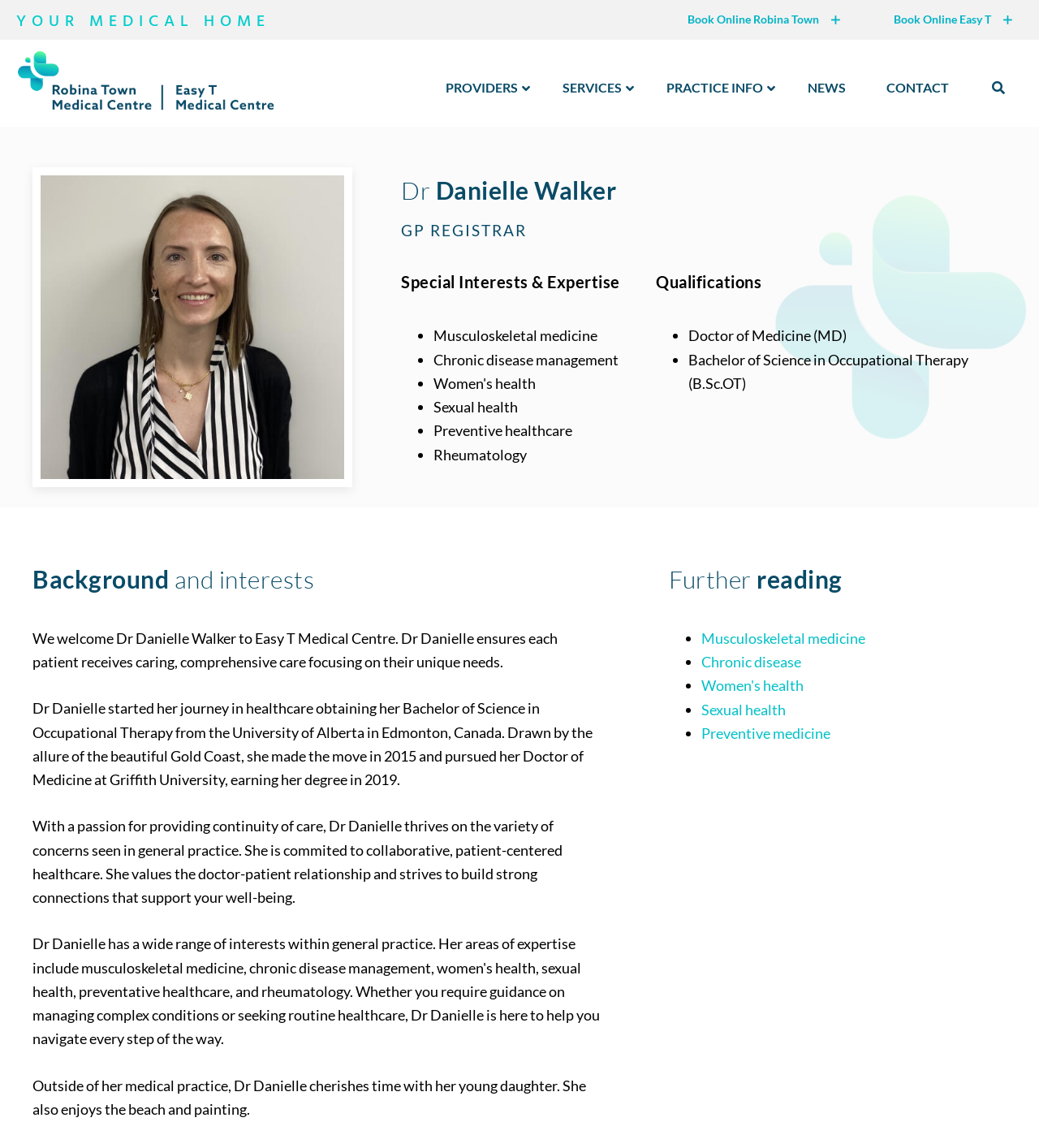Answer succinctly with a single word or phrase:
What does Dr Danielle Walker enjoy doing outside of her medical practice?

Spending time with her daughter, beach, and painting